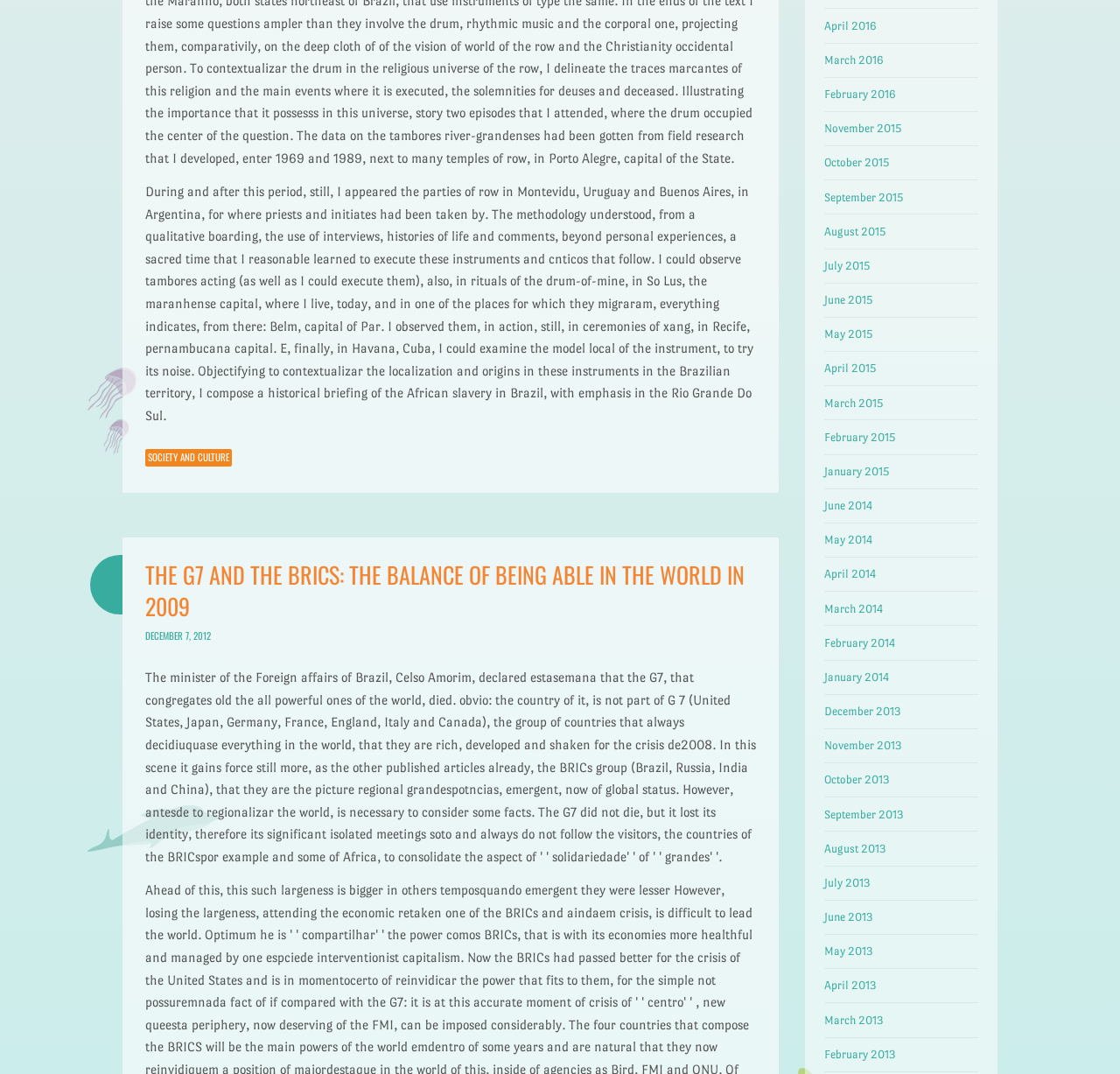Predict the bounding box of the UI element based on the description: "March 2016". The coordinates should be four float numbers between 0 and 1, formatted as [left, top, right, bottom].

[0.736, 0.05, 0.789, 0.062]